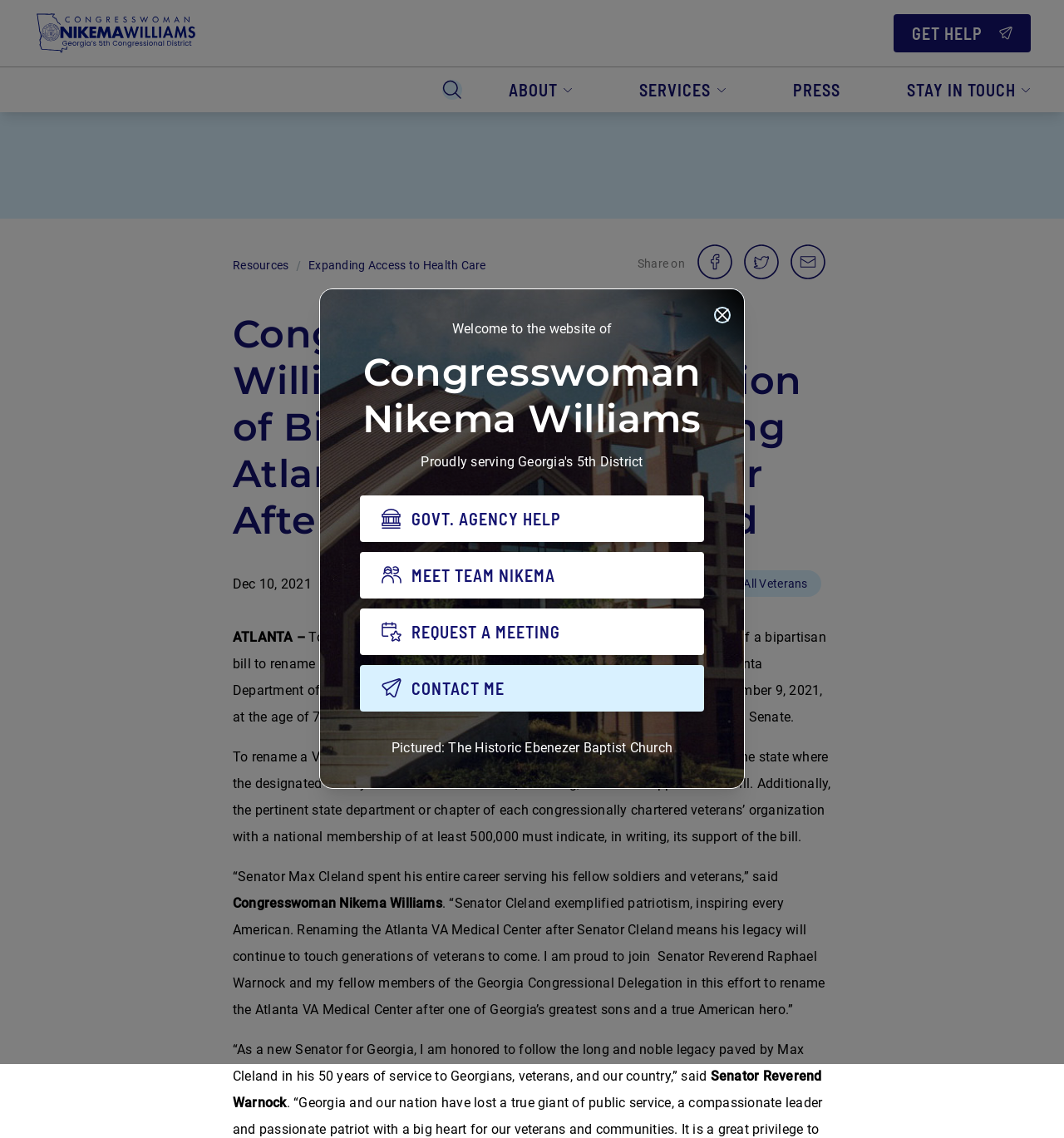Respond with a single word or phrase:
What is the date mentioned in the article?

Dec 10, 2021